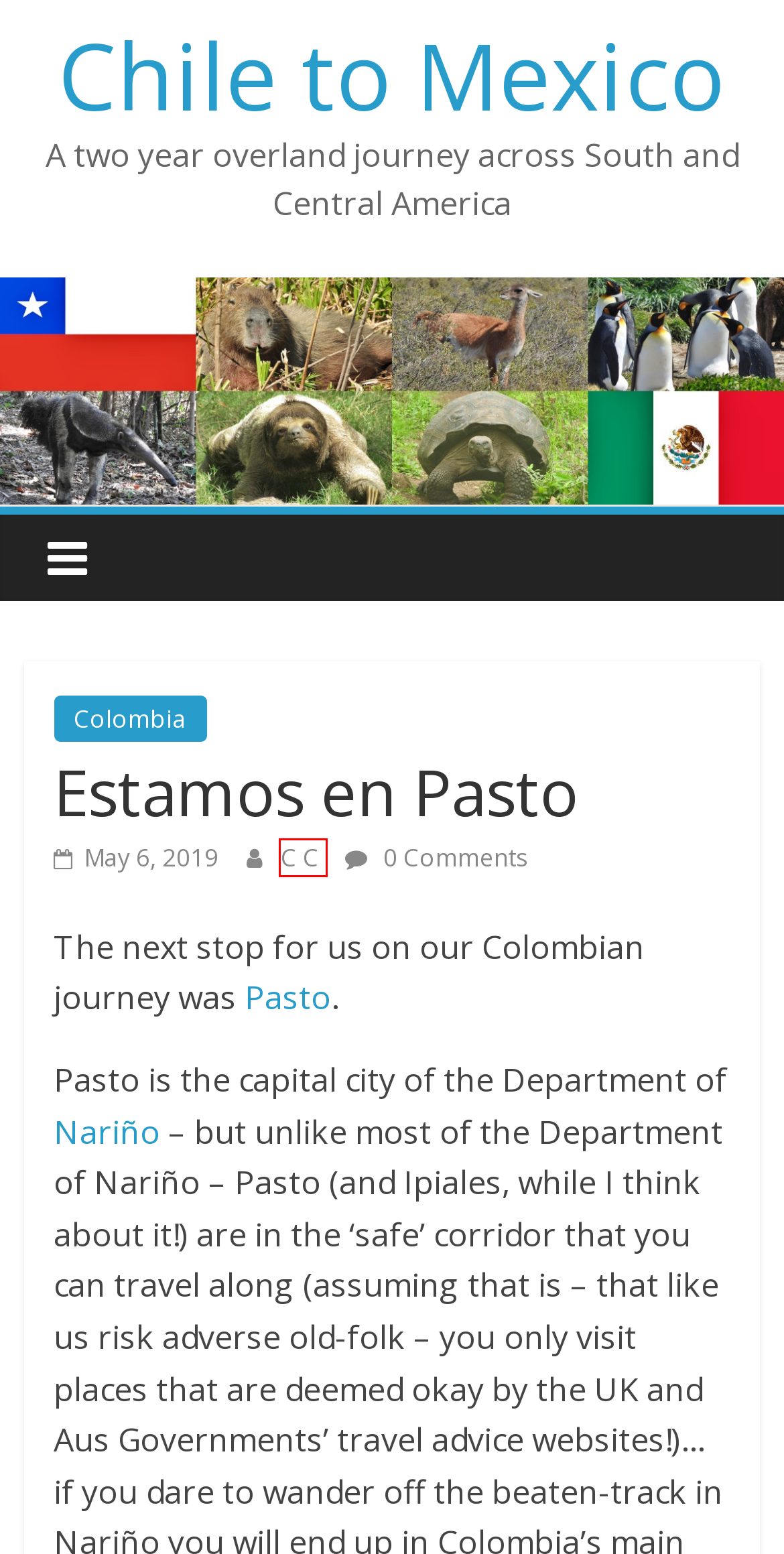A screenshot of a webpage is given with a red bounding box around a UI element. Choose the description that best matches the new webpage shown after clicking the element within the red bounding box. Here are the candidates:
A. Honduras Archives - Chile to Mexico
B. Argentina Archives - Chile to Mexico
C. C C, Author at Chile to Mexico
D. Belize Archives - Chile to Mexico
E. CC's Mum comes to visit Archives - Chile to Mexico
F. Chile to Mexico - A two year overland journey across South and Central America
G. Volunteering Archives - Chile to Mexico
H. Our route - Chile to Mexico

C